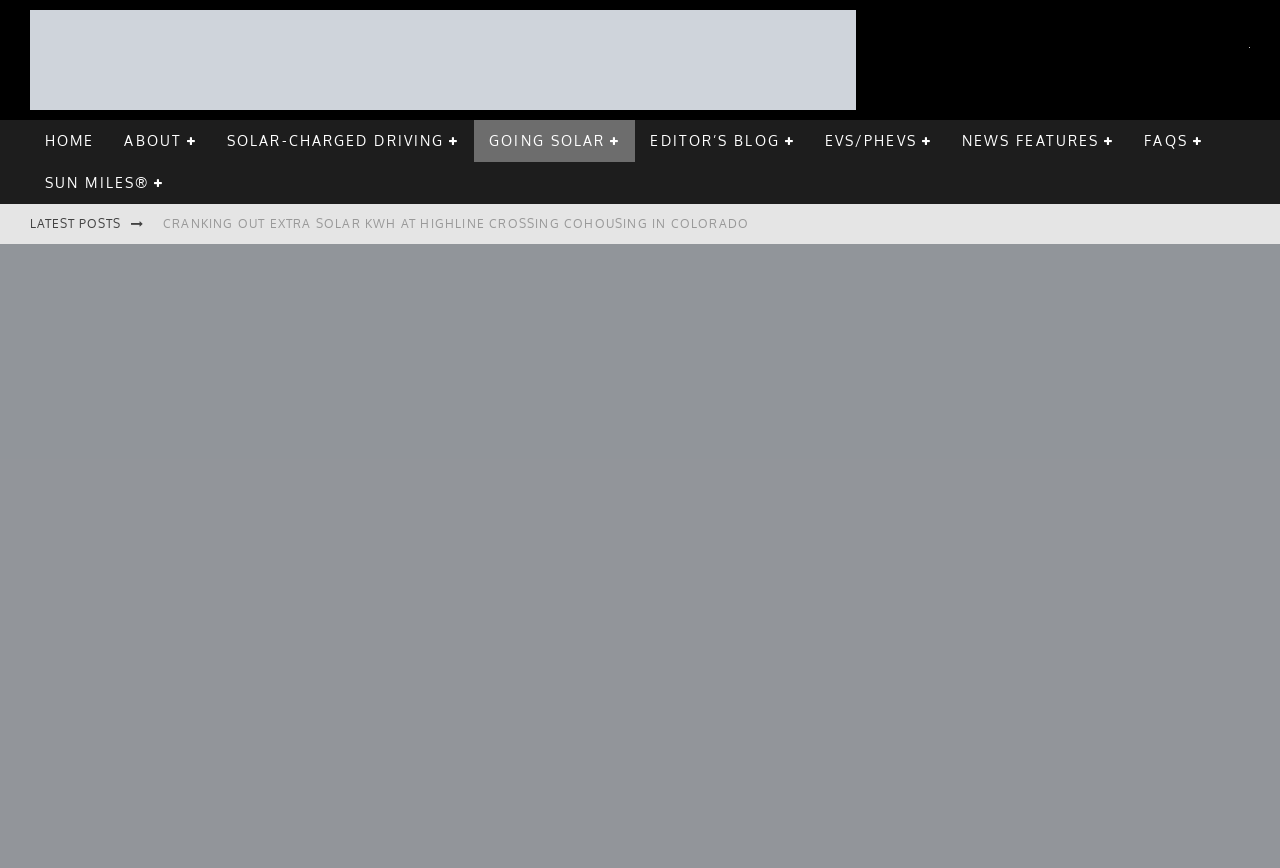Please give a succinct answer using a single word or phrase:
What is the name of the website?

SolarChargedDriving.Com